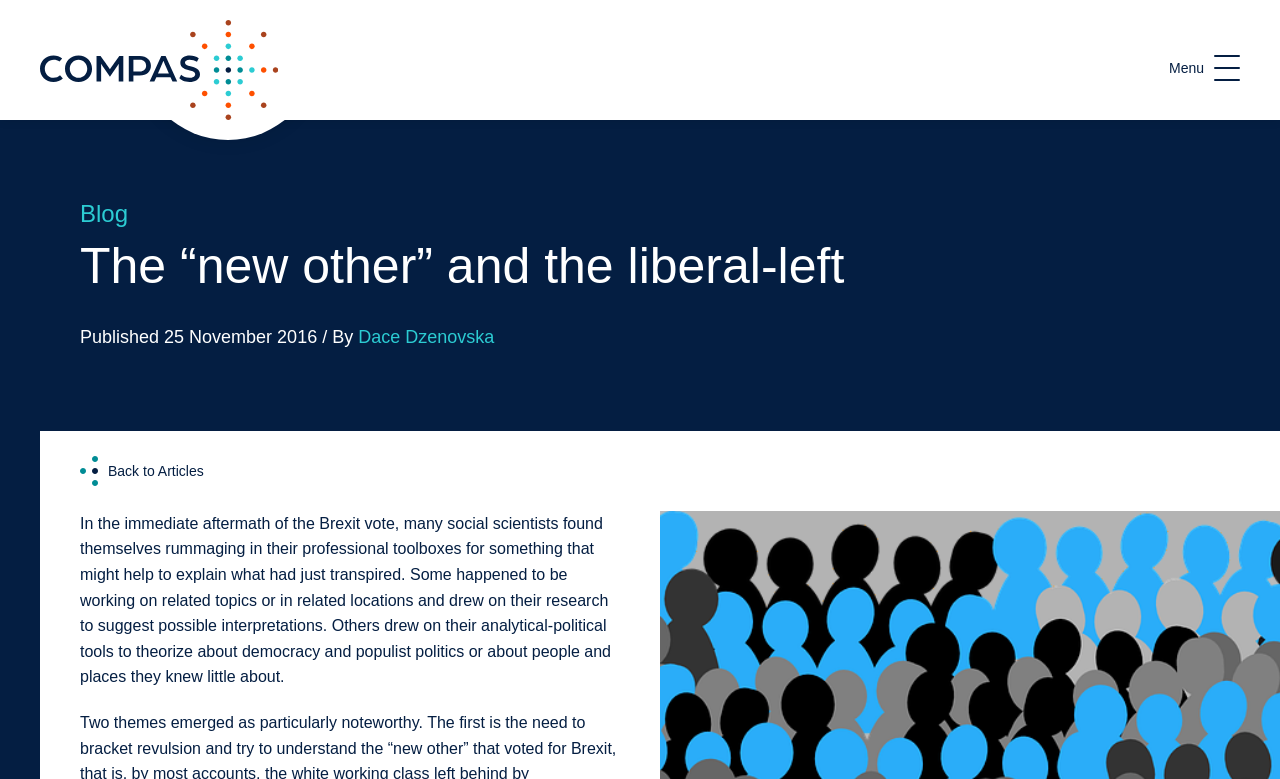Write an exhaustive caption that covers the webpage's main aspects.

The webpage is about an article titled "The “new other” and the liberal-left" on the COMPAS website. At the top left, there is a link to the COMPAS home page. On the top right, a menu button is located, which is currently expanded and controls the menu navigation.

Below the menu button, there are two headings. The first heading is "Blog", which is a link to the blog section. The second heading is the title of the article, "The “new other” and the liberal-left". 

Under the article title, there is a publication information section, which includes the publication date "25 November 2016" and the author's name "Dace Dzenovska", who is a link to the author's profile. 

Further down, there is a link to go "Back to Articles". The main content of the article starts below this link, which discusses how social scientists reacted to the Brexit vote and how they used their research to explain the event. The article text occupies most of the page, spanning from the middle to the bottom.